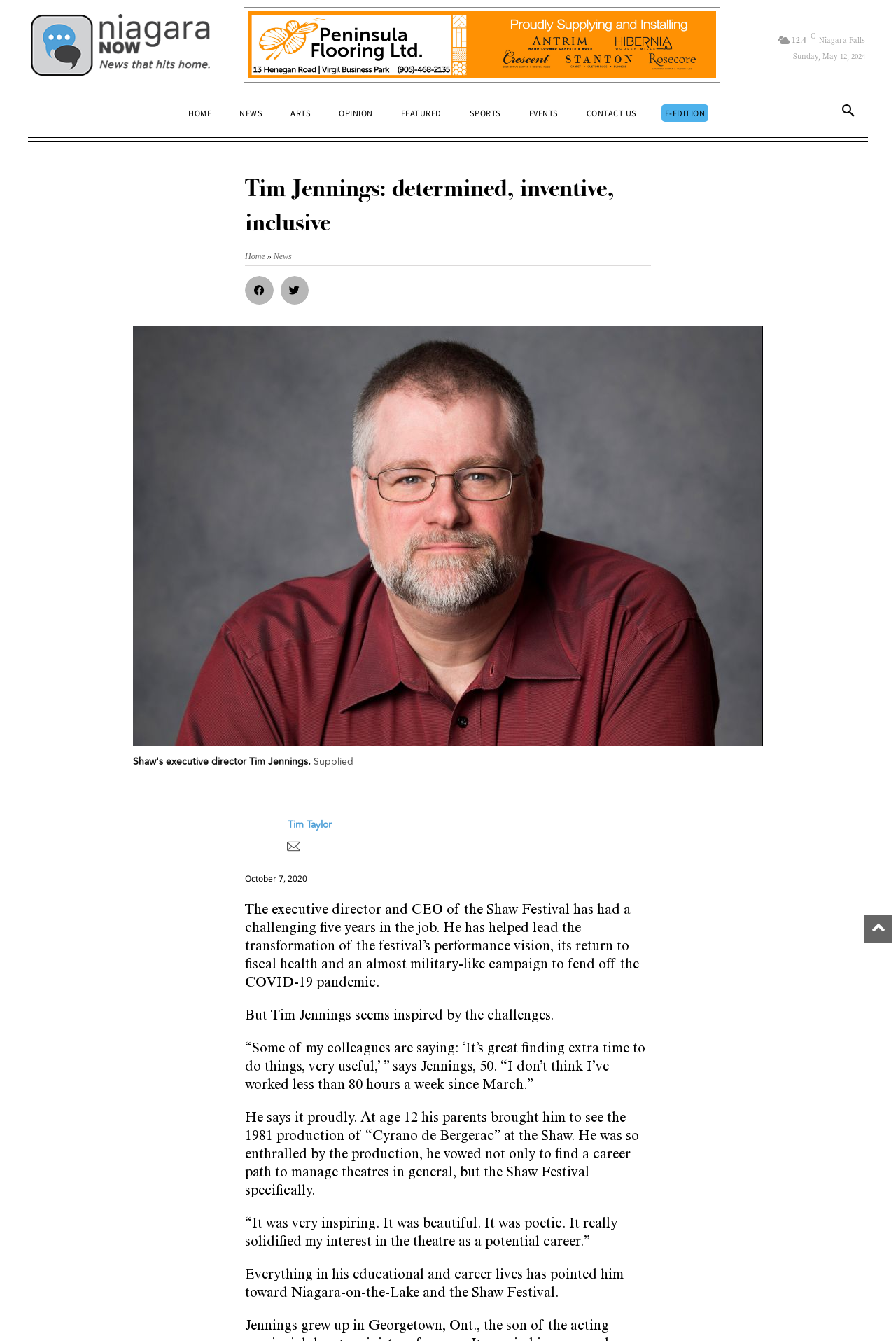Provide a brief response using a word or short phrase to this question:
What is the location of the Shaw Festival?

Niagara-on-the-Lake